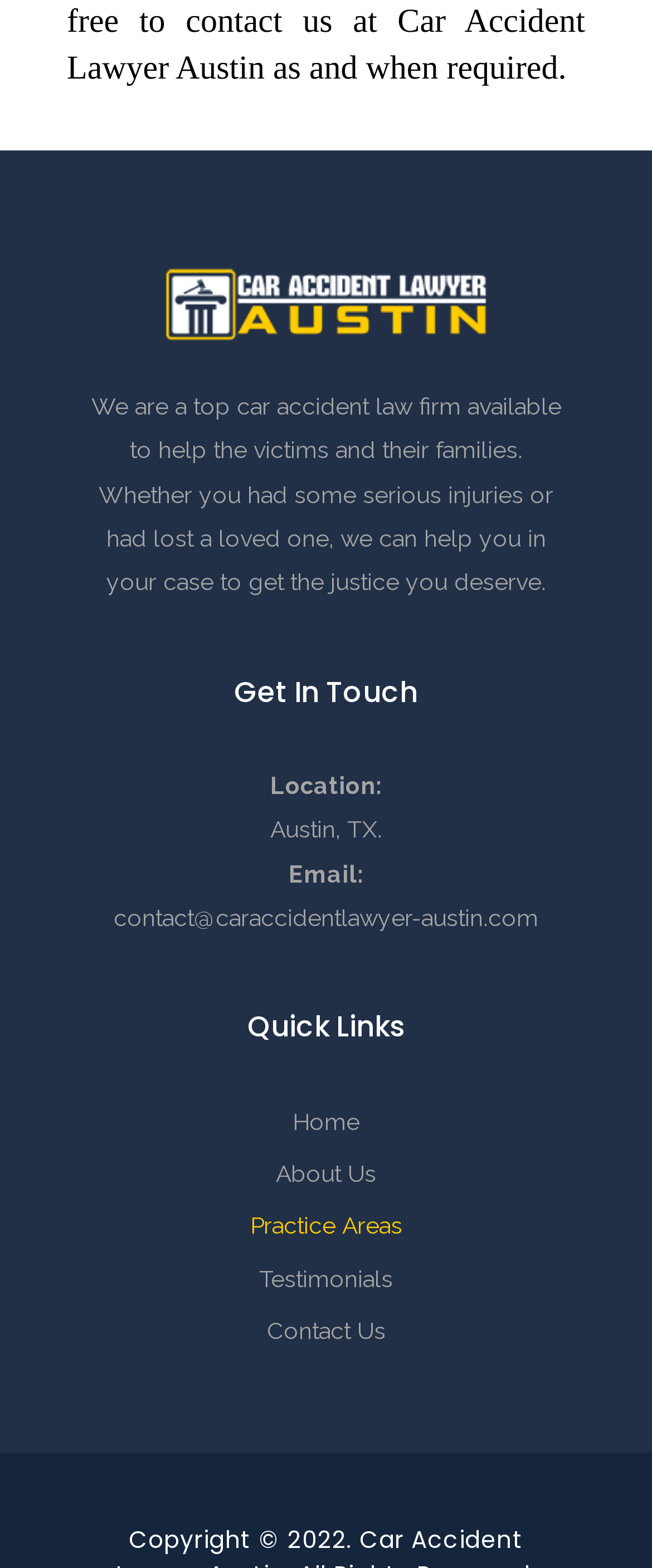Use a single word or phrase to answer the question: What is the position of the 'Get In Touch' heading on the webpage?

Above the 'Quick Links' heading